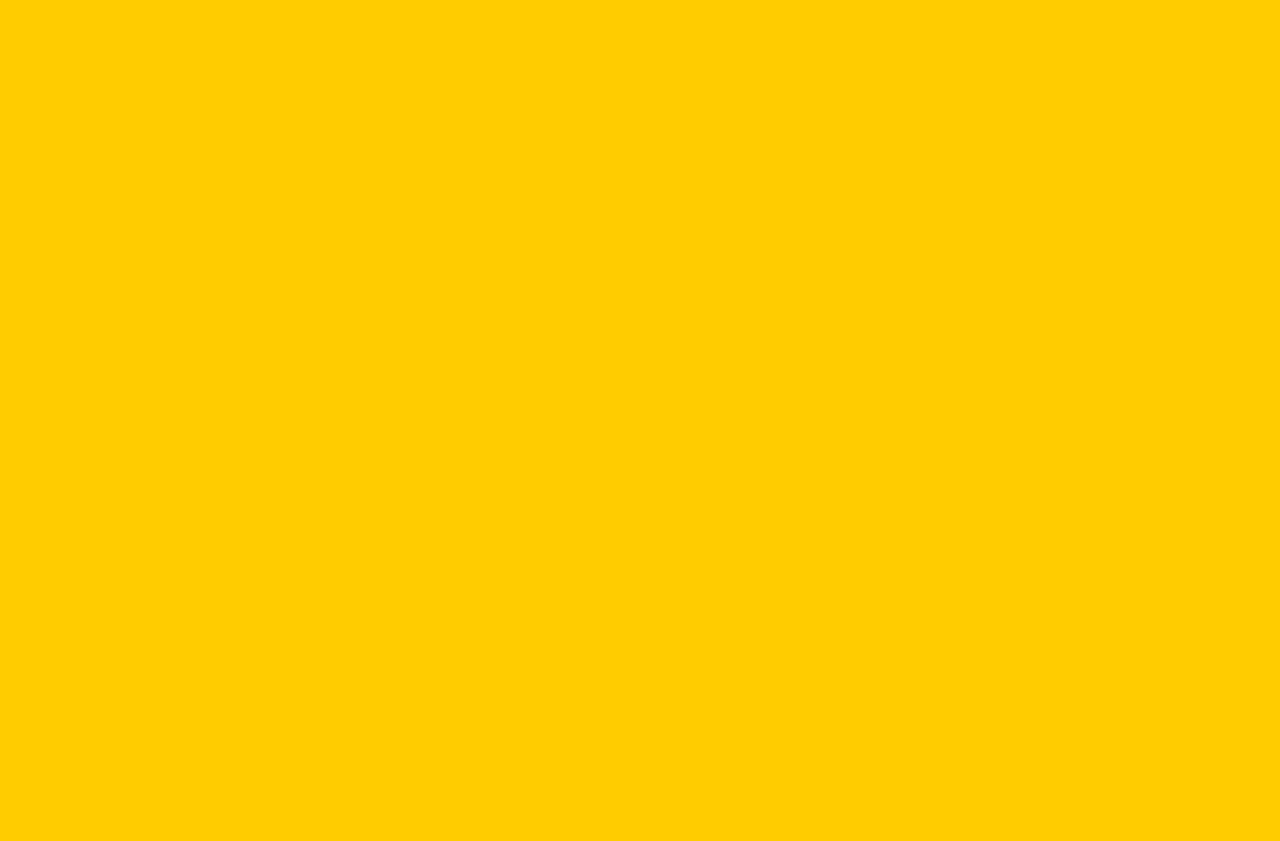Using the information shown in the image, answer the question with as much detail as possible: What is the file size of the PDF file?

The webpage provides a link to a PDF file with a description '(5553kB)' next to it, indicating the file size.